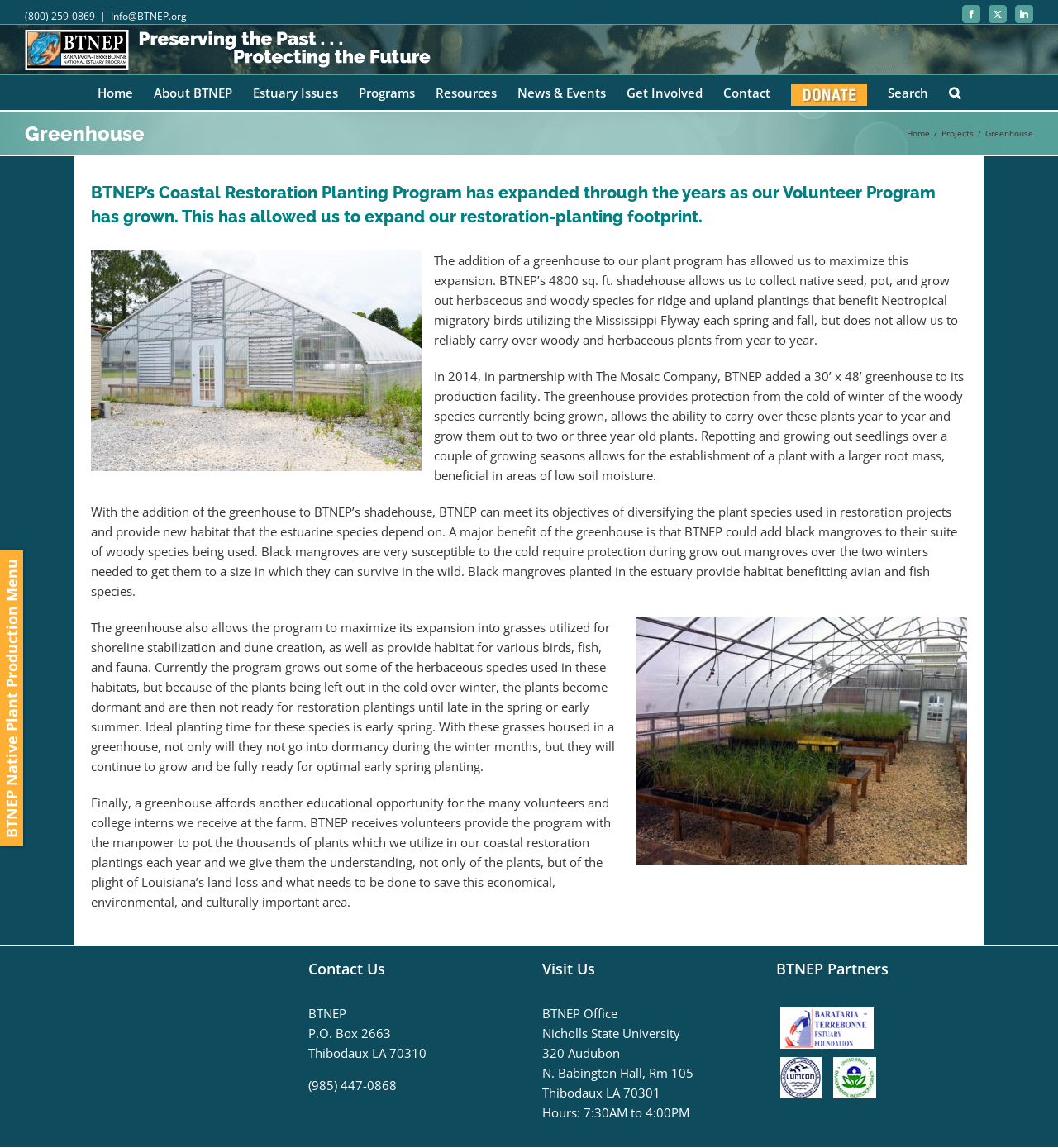Find the bounding box coordinates of the element to click in order to complete this instruction: "Click on Facebook". The bounding box coordinates must be four float numbers between 0 and 1, denoted as [left, top, right, bottom].

None